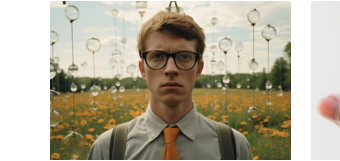Give an in-depth description of the image.

The image features a young man standing stoically in a vibrant field filled with orange flowers. He has short, light brown hair and wears large, round glasses, which enhance his thoughtful expression. Dressed in a light-colored shirt and a muted tie, he also sports suspenders that lend a vintage charm to his appearance. In the background, delicate glass ornaments hang suspended in the air, creating a whimsical atmosphere that contrasts with his serious demeanor. The scene conveys a mixture of contemplation and serene beauty, inviting viewers to reflect on the balance between emotion and the surrounding natural splendor. This image is likely associated with themes of emotional intelligence, emphasizing the importance of understanding one's feelings and surroundings in a world that is both charming and complex.